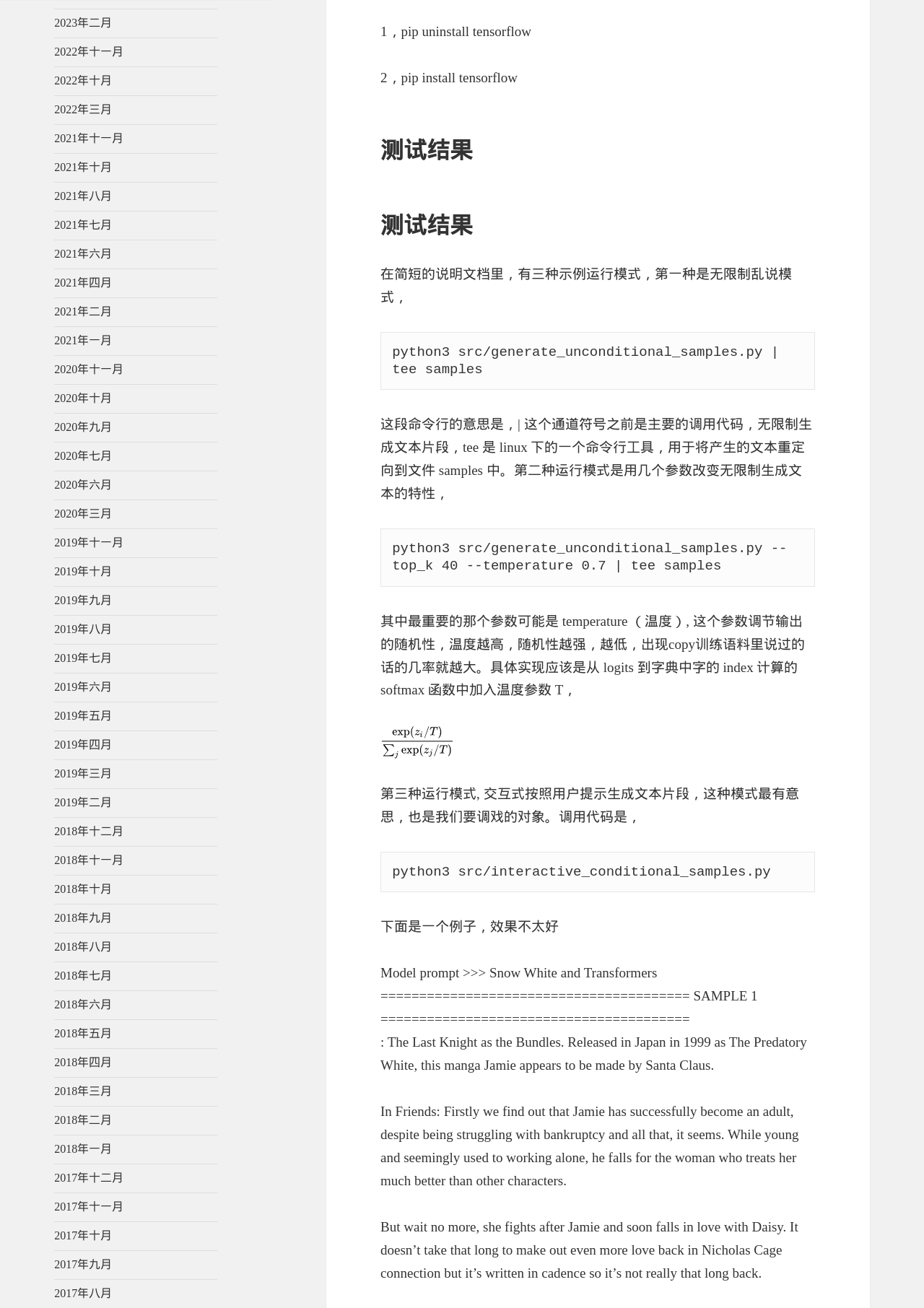What is the format of the command to run the interactive mode?
Provide a detailed and well-explained answer to the question.

The command to run the interactive mode of the program is 'python3 src/interactive_conditional_samples.py', which allows the user to input prompts and generate text based on those prompts.